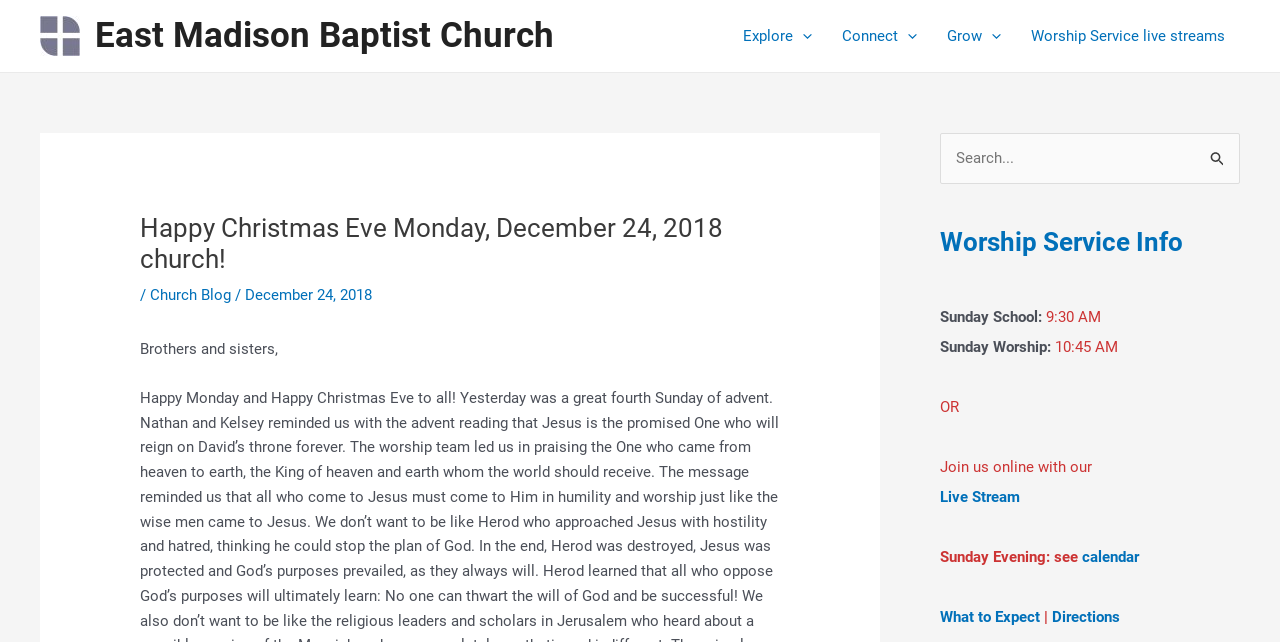Determine the bounding box coordinates for the area that needs to be clicked to fulfill this task: "Click the 'East Madison Baptist Church' link". The coordinates must be given as four float numbers between 0 and 1, i.e., [left, top, right, bottom].

[0.031, 0.04, 0.062, 0.068]